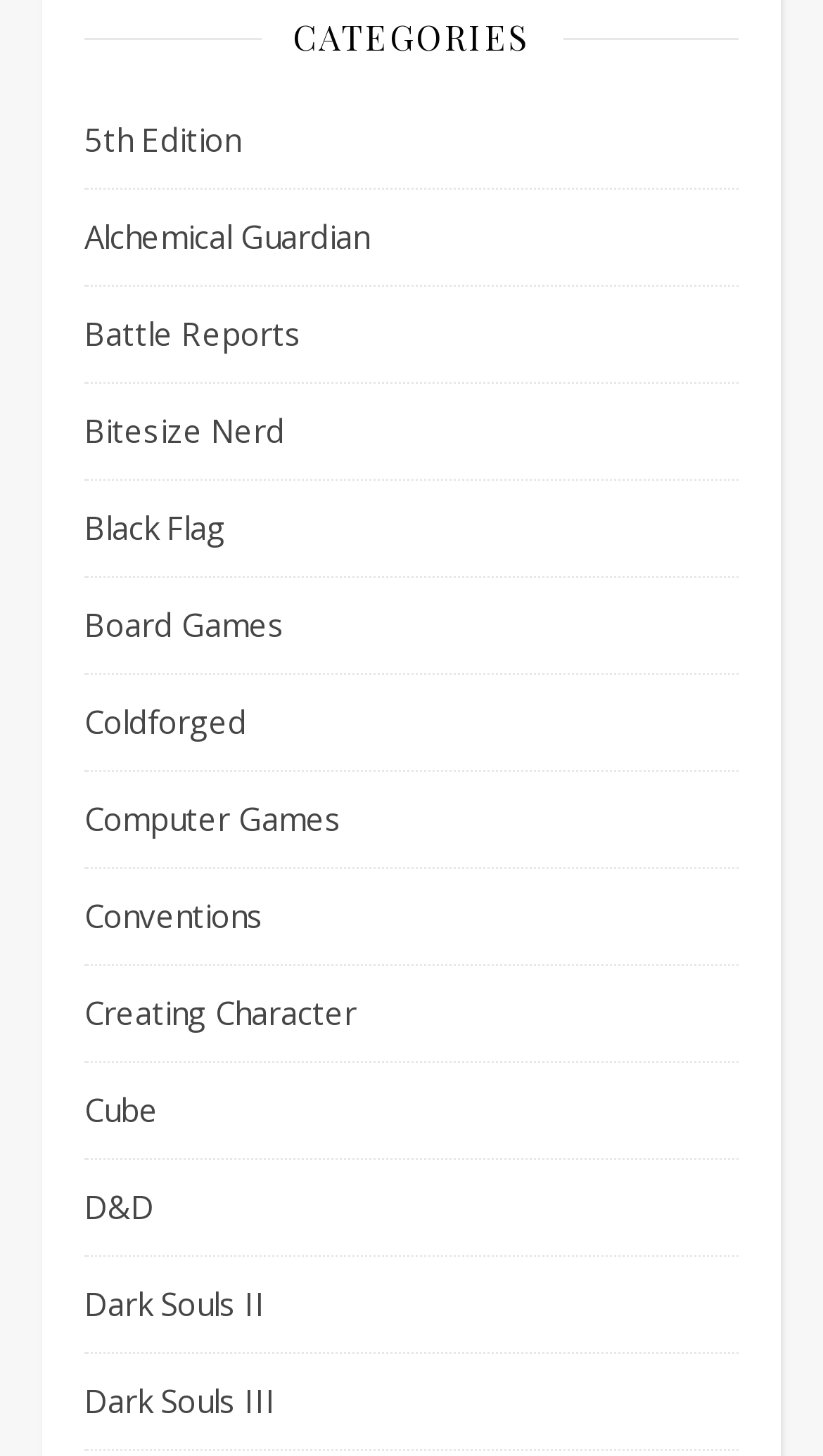What is the category above 'Board Games'?
Please provide an in-depth and detailed response to the question.

The category above 'Board Games' is 'Black Flag' which is a link element located above 'Board Games' with a bounding box of [0.103, 0.33, 0.274, 0.396].